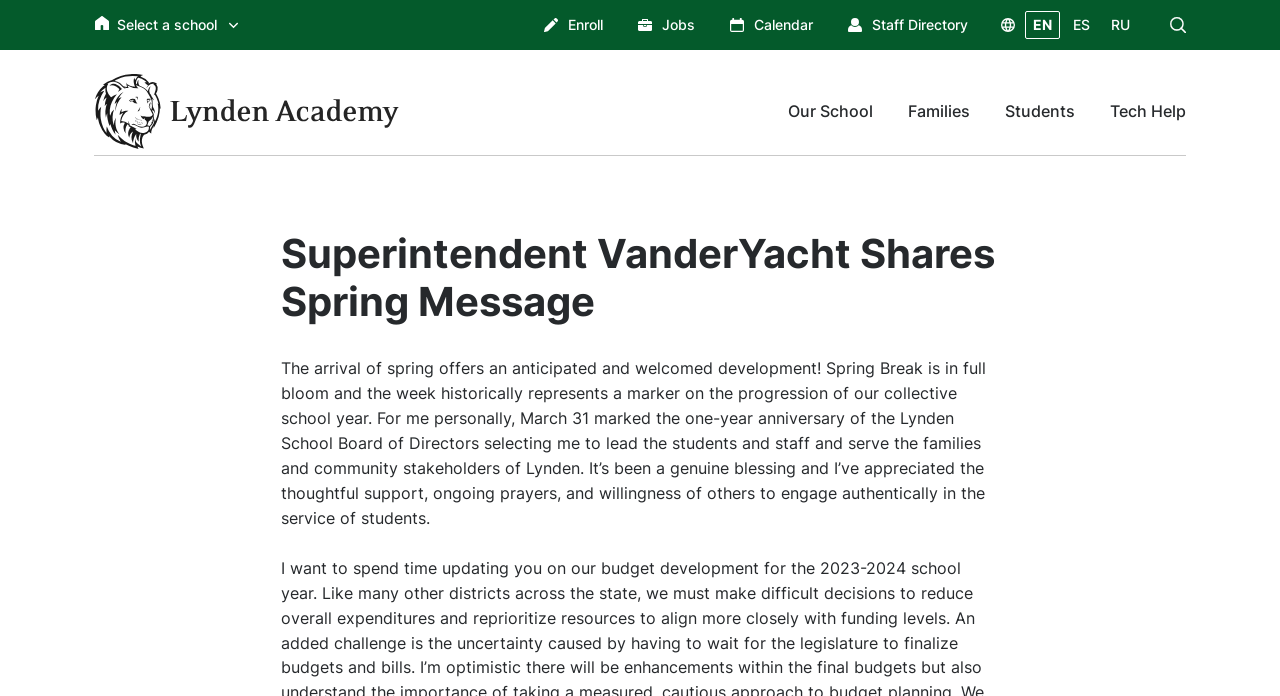Based on the element description: "Who We Are", identify the bounding box coordinates for this UI element. The coordinates must be four float numbers between 0 and 1, listed as [left, top, right, bottom].

[0.502, 0.265, 0.575, 0.294]